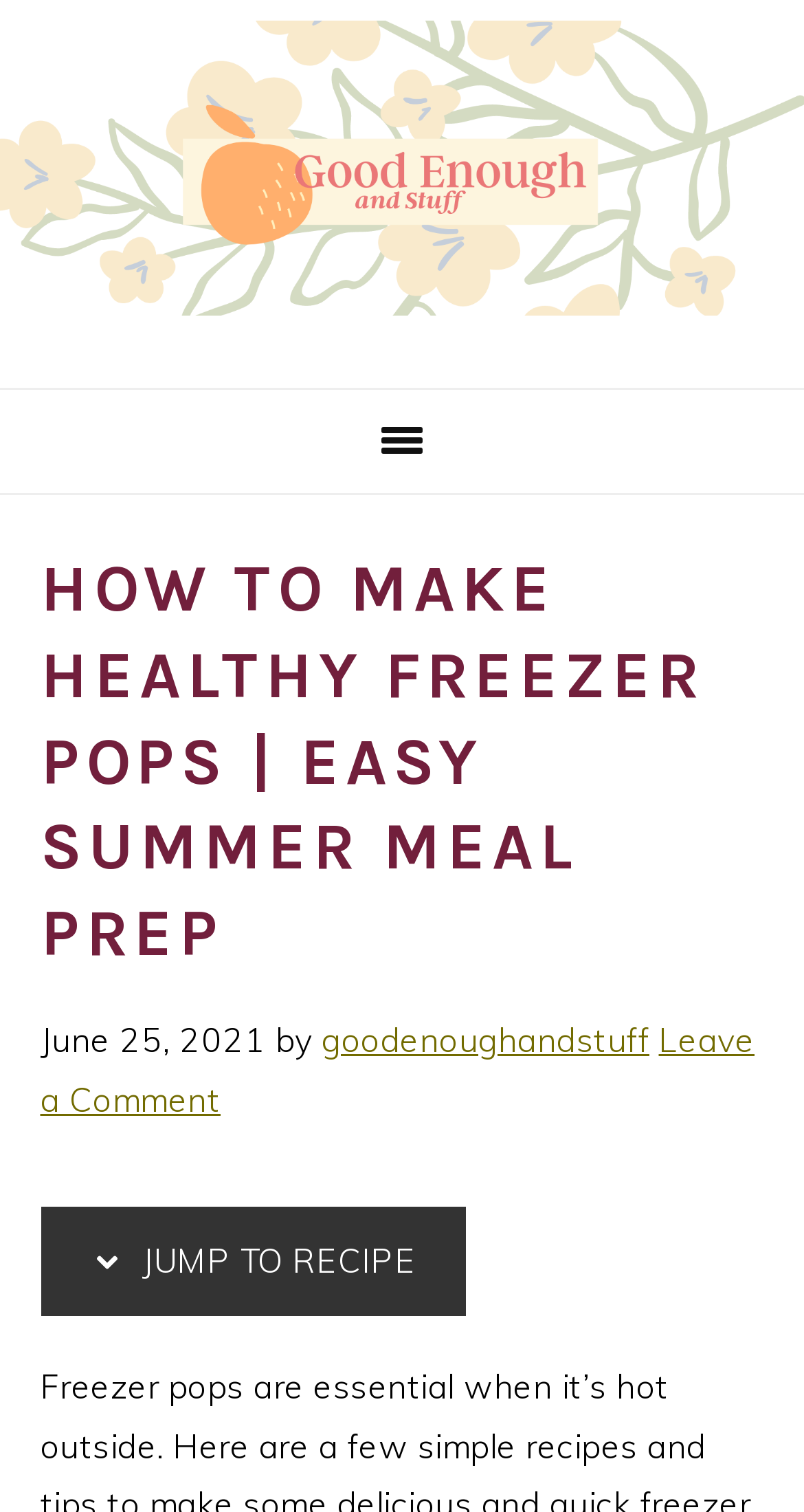What is the name of the website?
Using the image as a reference, answer the question with a short word or phrase.

Good Enough And Stuff